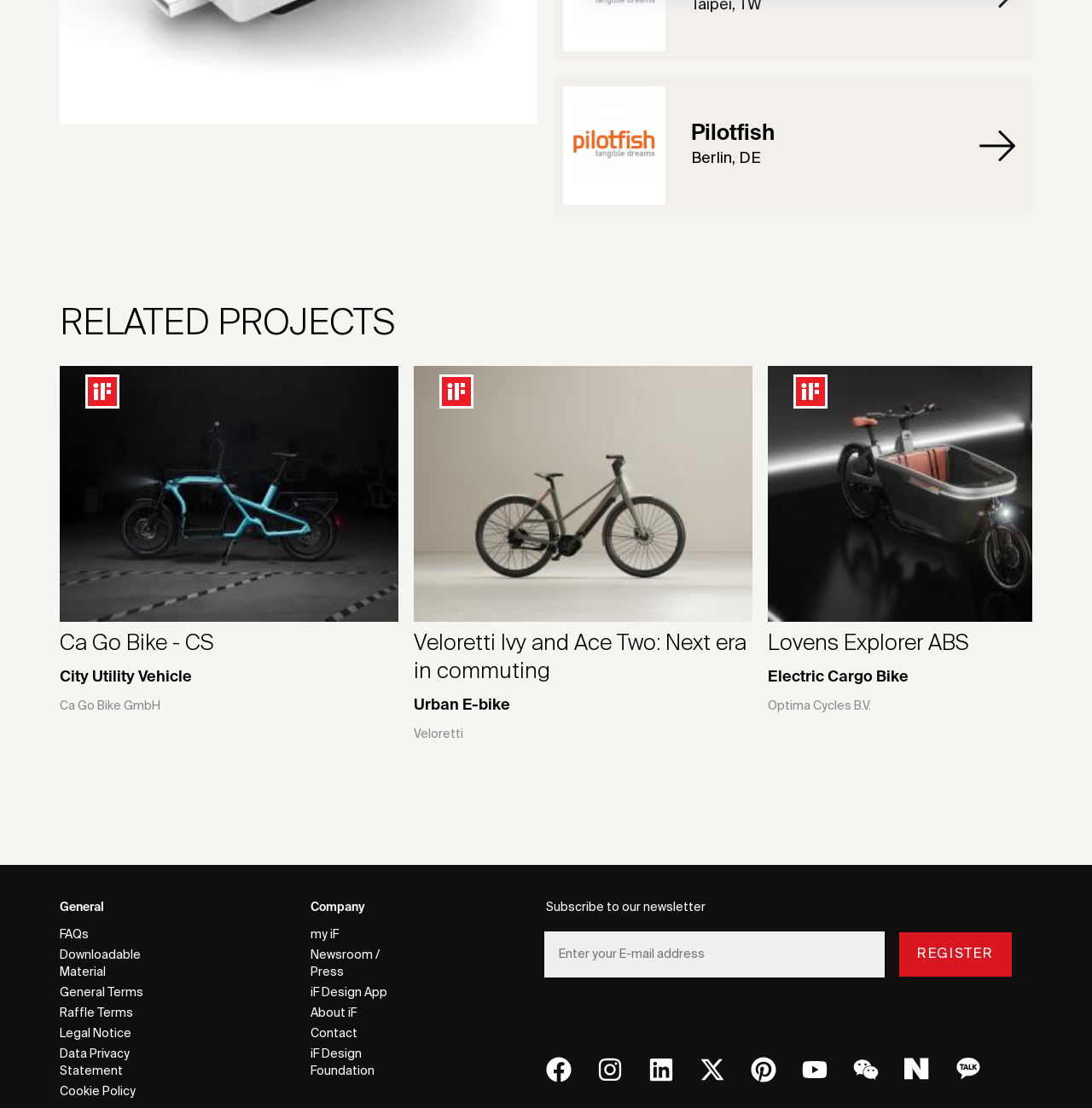Find the bounding box coordinates for the HTML element specified by: "Relaxation".

None